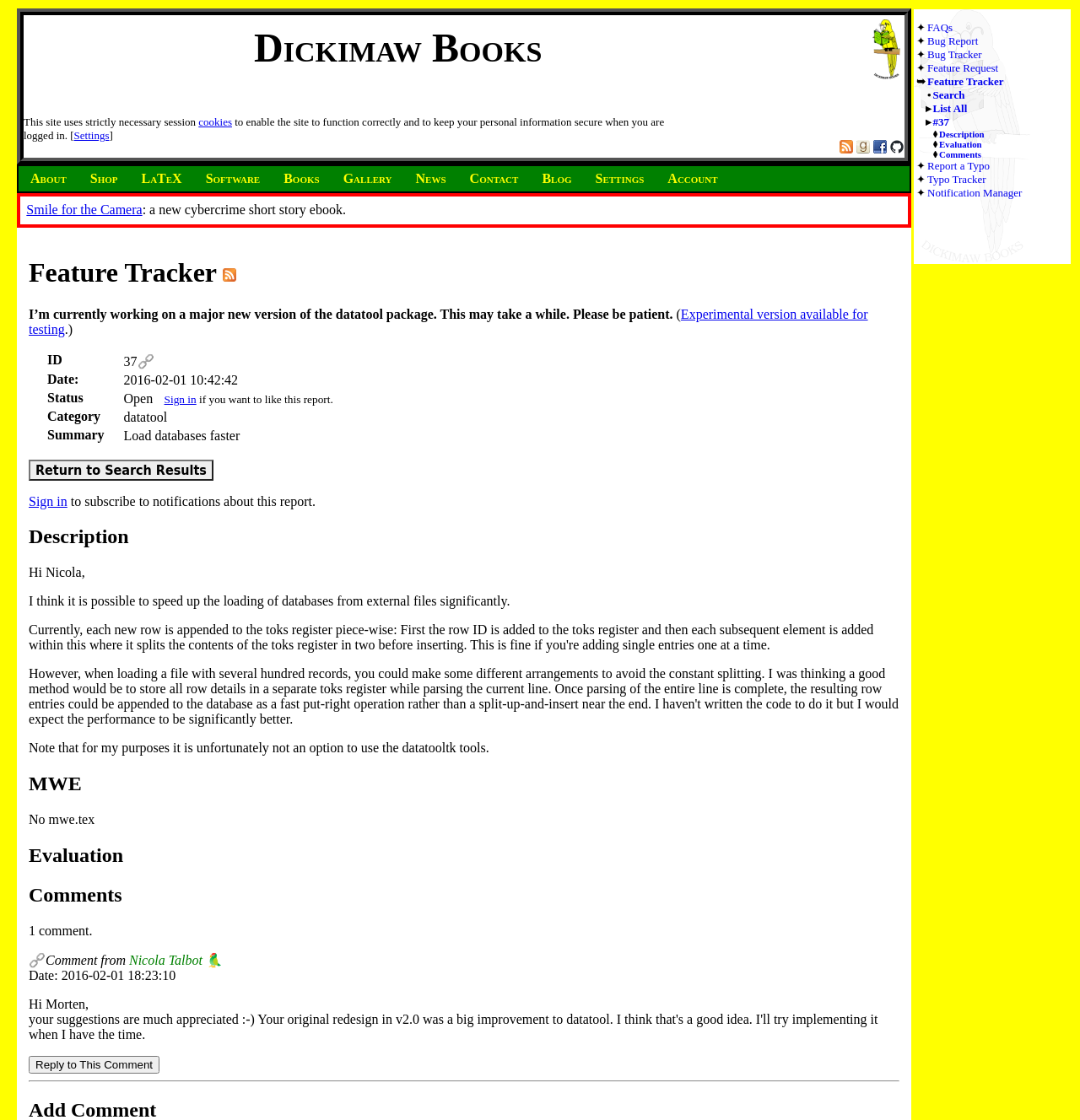Could you indicate the bounding box coordinates of the region to click in order to complete this instruction: "Search for something".

[0.864, 0.079, 0.893, 0.09]